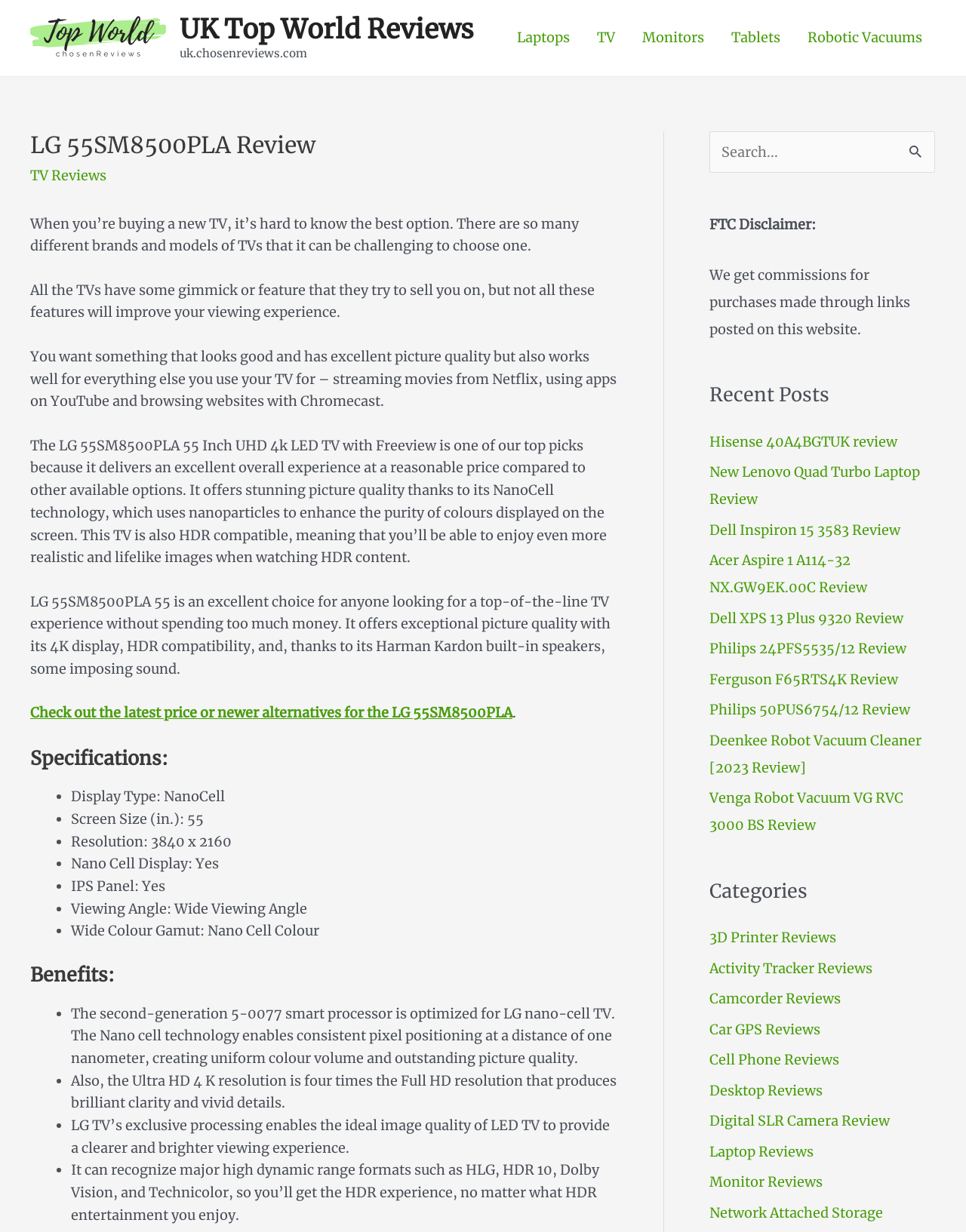What is the type of display used in the TV?
Please provide a comprehensive answer based on the details in the screenshot.

The type of display used in the TV is NanoCell, which can be found in the specifications section of the webpage, specifically in the 'Display Type: NanoCell' bullet point.